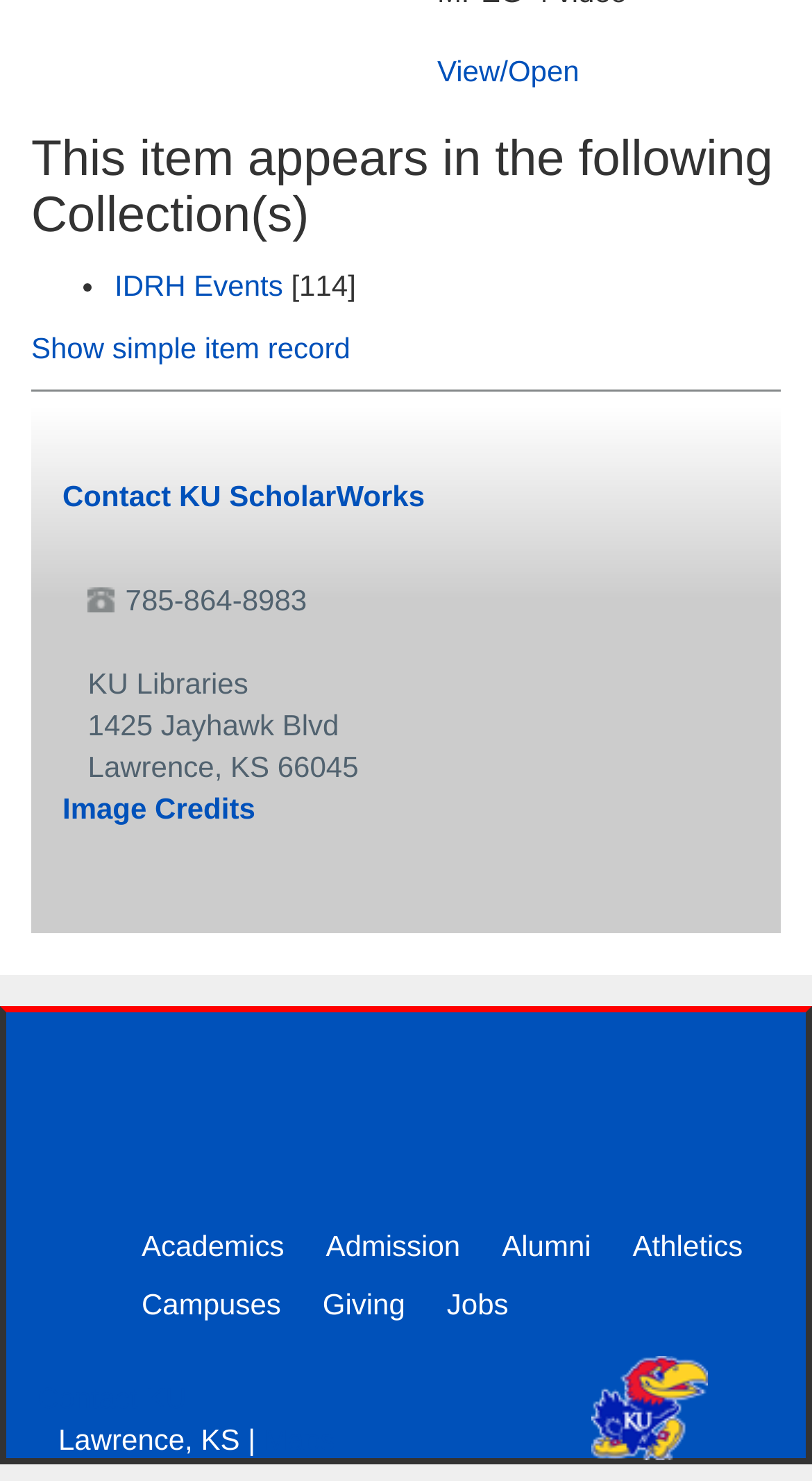Determine the bounding box coordinates for the clickable element to execute this instruction: "View or open this item". Provide the coordinates as four float numbers between 0 and 1, i.e., [left, top, right, bottom].

[0.538, 0.037, 0.713, 0.059]